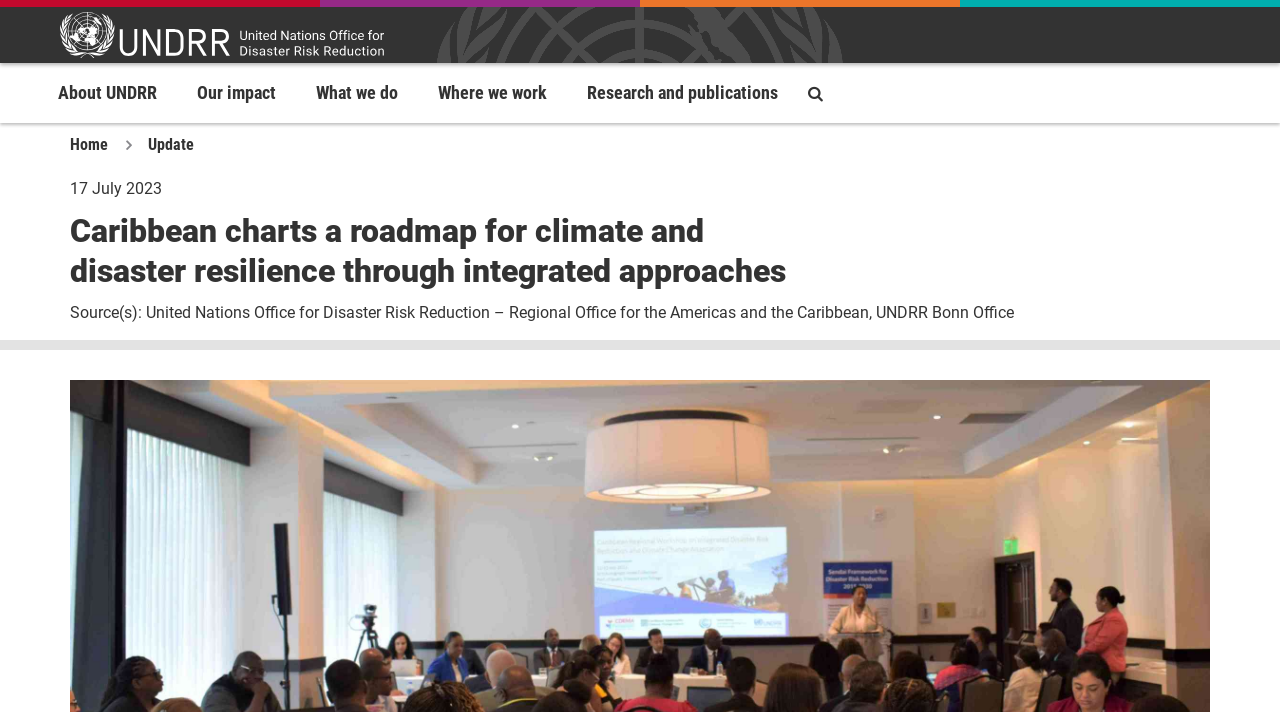Find and specify the bounding box coordinates that correspond to the clickable region for the instruction: "Click the UNDRR Logo".

[0.047, 0.034, 0.3, 0.061]